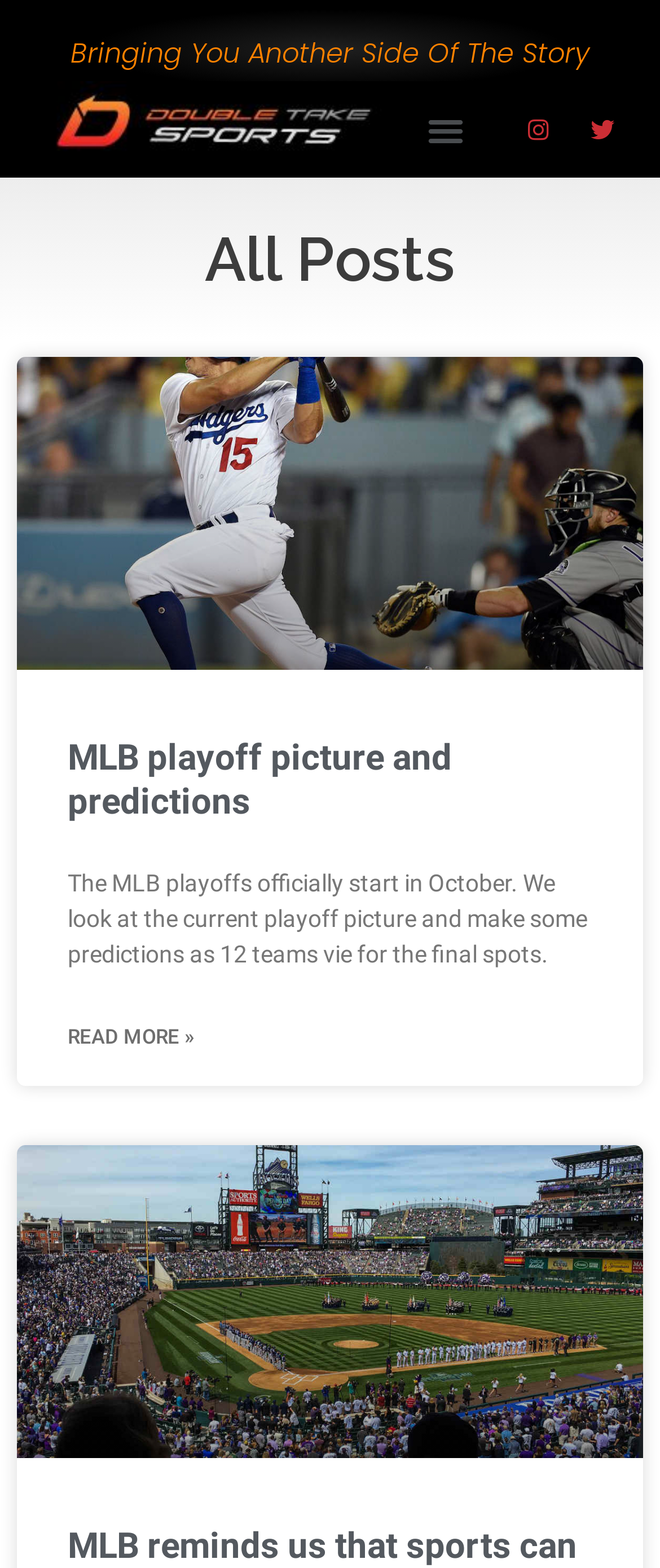Produce an extensive caption that describes everything on the webpage.

The webpage is about MLB (Major League Baseball) news and analysis, specifically from the perspective of Double Take Sports. At the top, there is a logo of Double Take Sports, accompanied by a tagline "Bringing You Another Side Of The Story". 

To the right of the logo, there is a menu toggle button. Further to the right, there are social media links to Instagram and Twitter. 

Below the top section, there is a heading "All Posts" that spans the entire width of the page. Underneath, there is a list of articles, with the first article taking up most of the page. The article has a heading "MLB playoff picture and predictions" and a brief summary of the content, which discusses the current MLB playoff picture and makes predictions for the final spots. There is a "READ MORE" link at the bottom of the summary. 

There are multiple links and buttons on the page, but the overall focus is on the MLB news and analysis article.